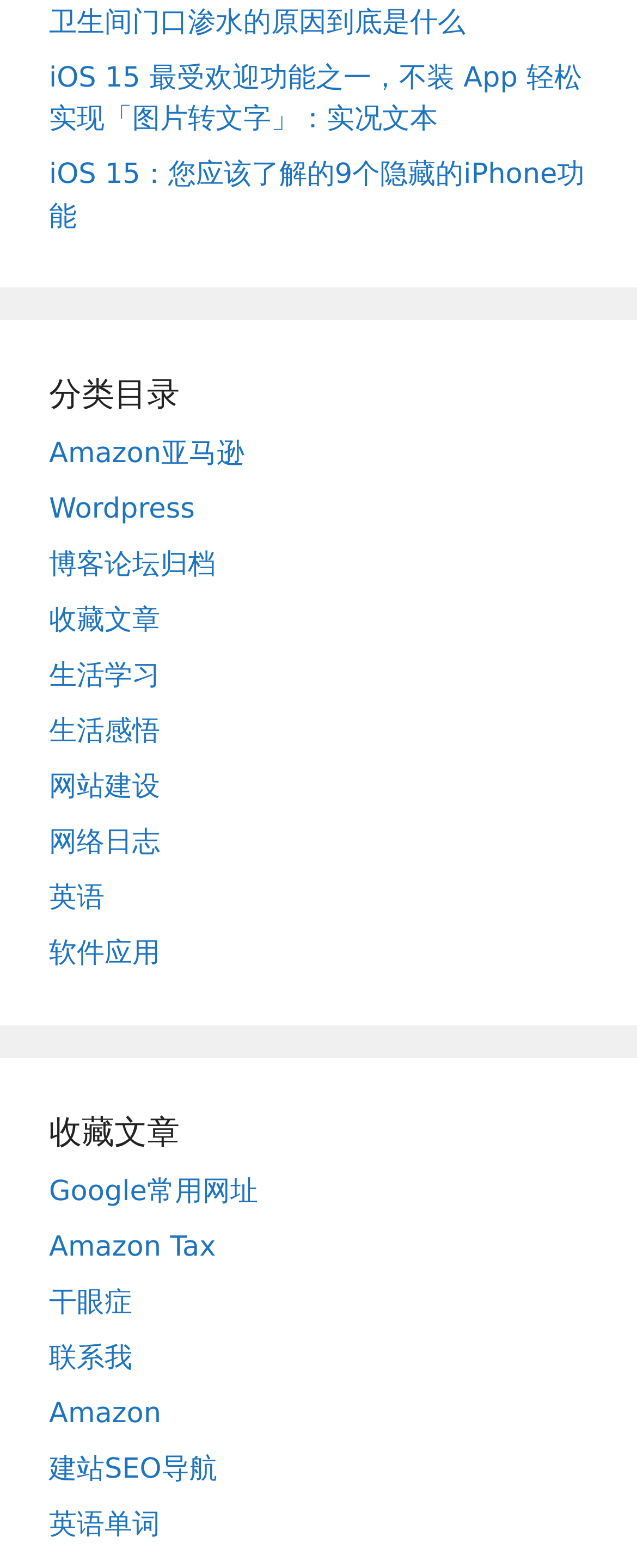Show the bounding box coordinates of the region that should be clicked to follow the instruction: "Visit the Amazon website."

[0.077, 0.279, 0.384, 0.3]